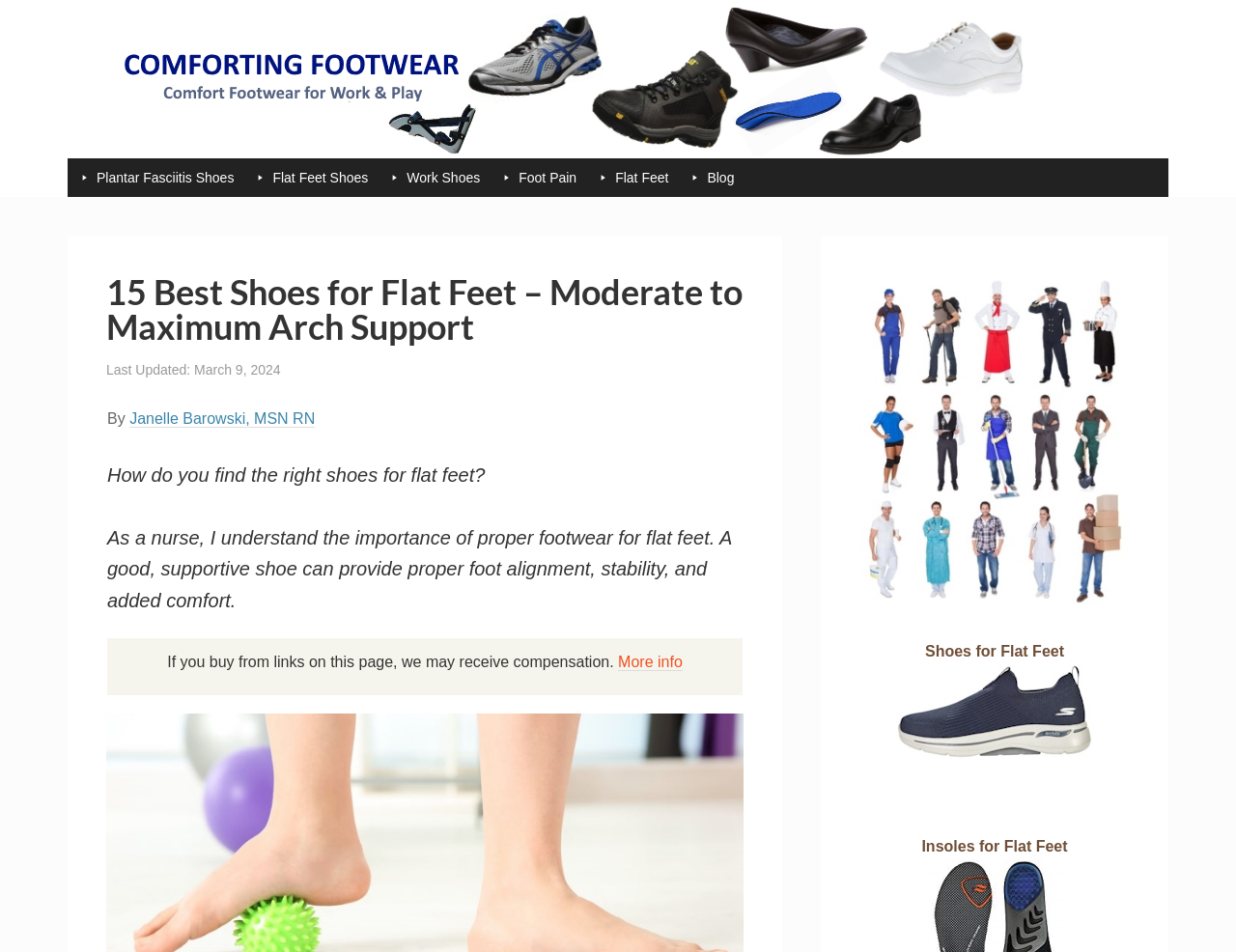What is the topic of the webpage?
Please use the image to provide a one-word or short phrase answer.

shoes for flat feet